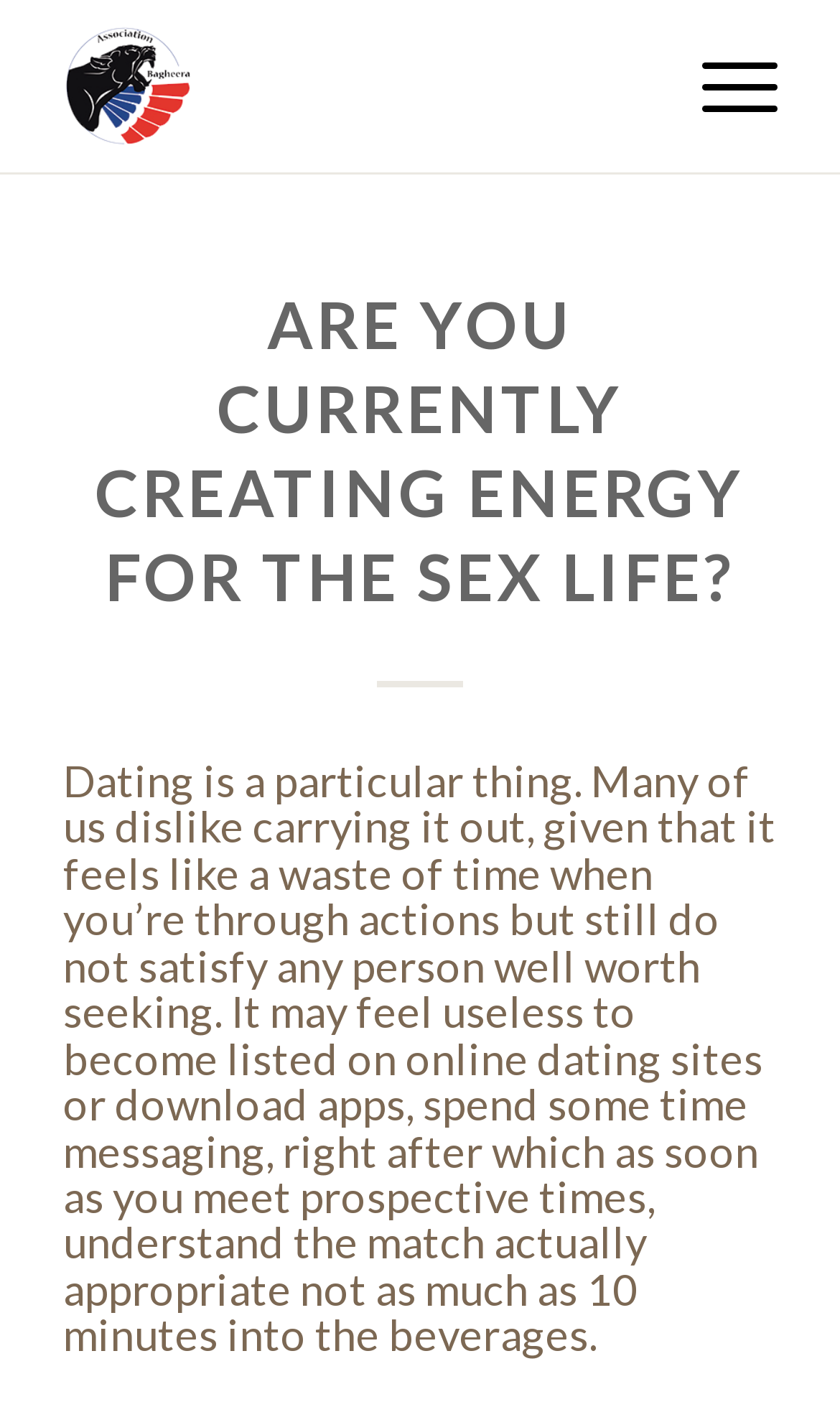Your task is to find and give the main heading text of the webpage.

ARE YOU CURRENTLY CREATING ENERGY FOR THE SEX LIFE?